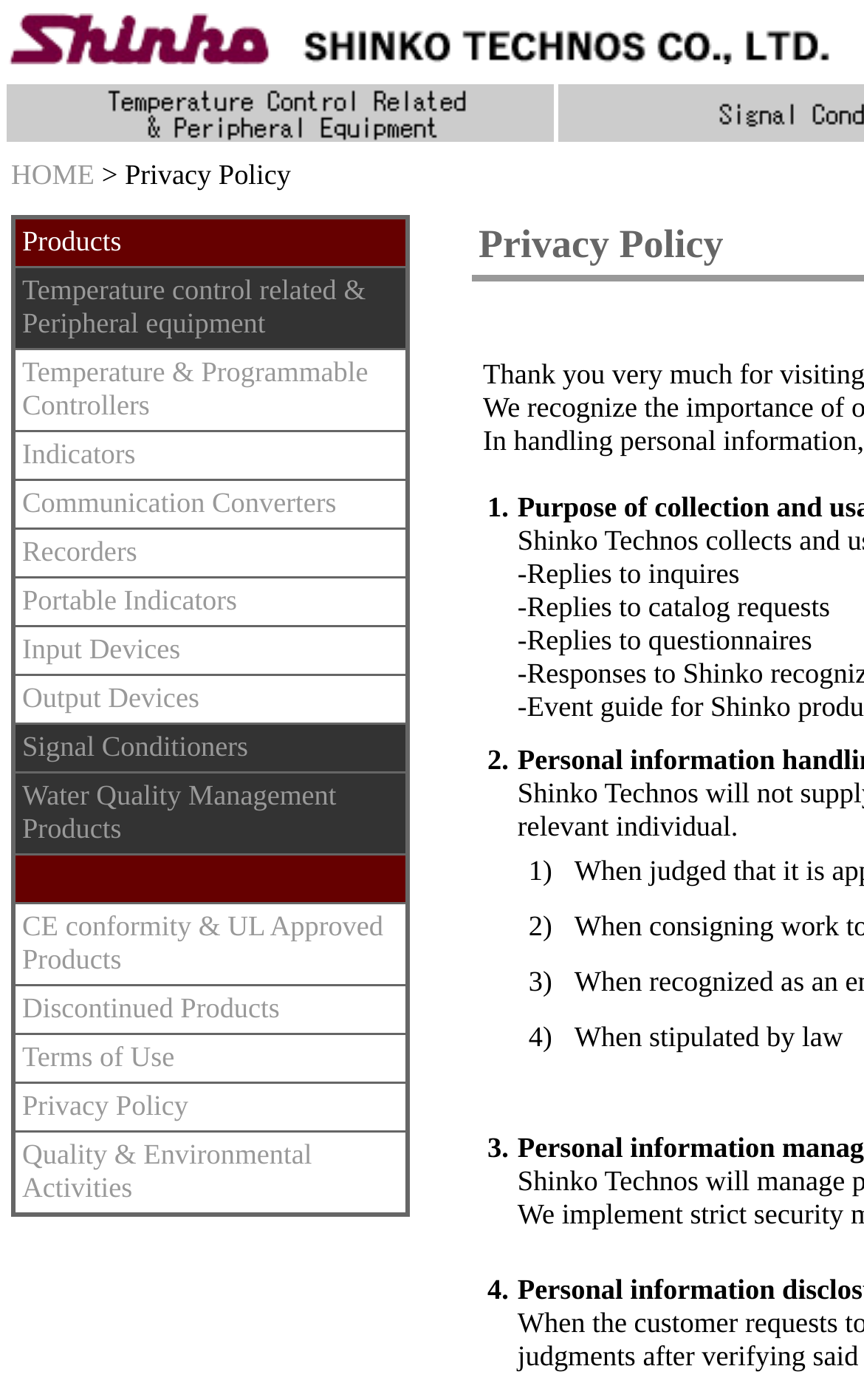Identify the bounding box coordinates of the section to be clicked to complete the task described by the following instruction: "Click on Temperature control related & Peripheral equipment". The coordinates should be four float numbers between 0 and 1, formatted as [left, top, right, bottom].

[0.026, 0.196, 0.423, 0.242]